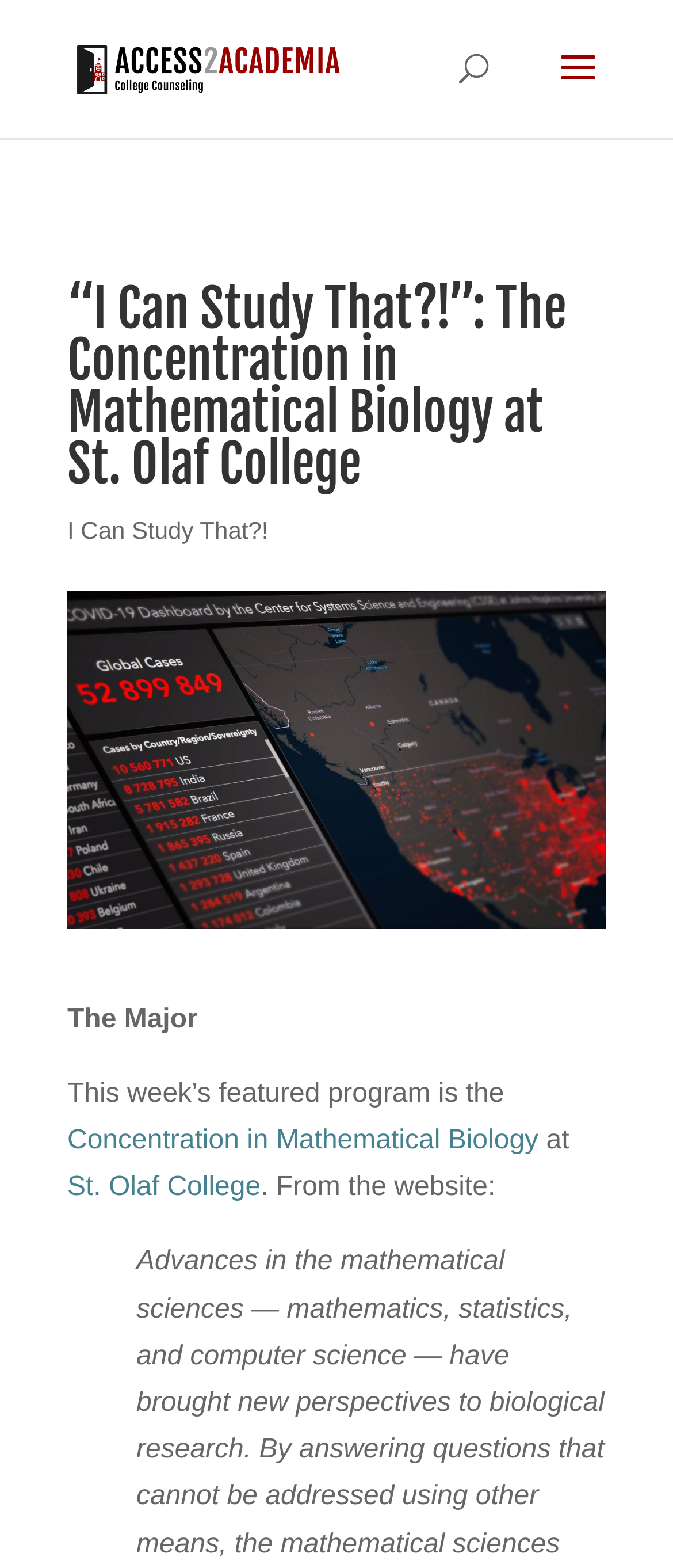Extract the heading text from the webpage.

“I Can Study That?!”: The Concentration in Mathematical Biology at St. Olaf College